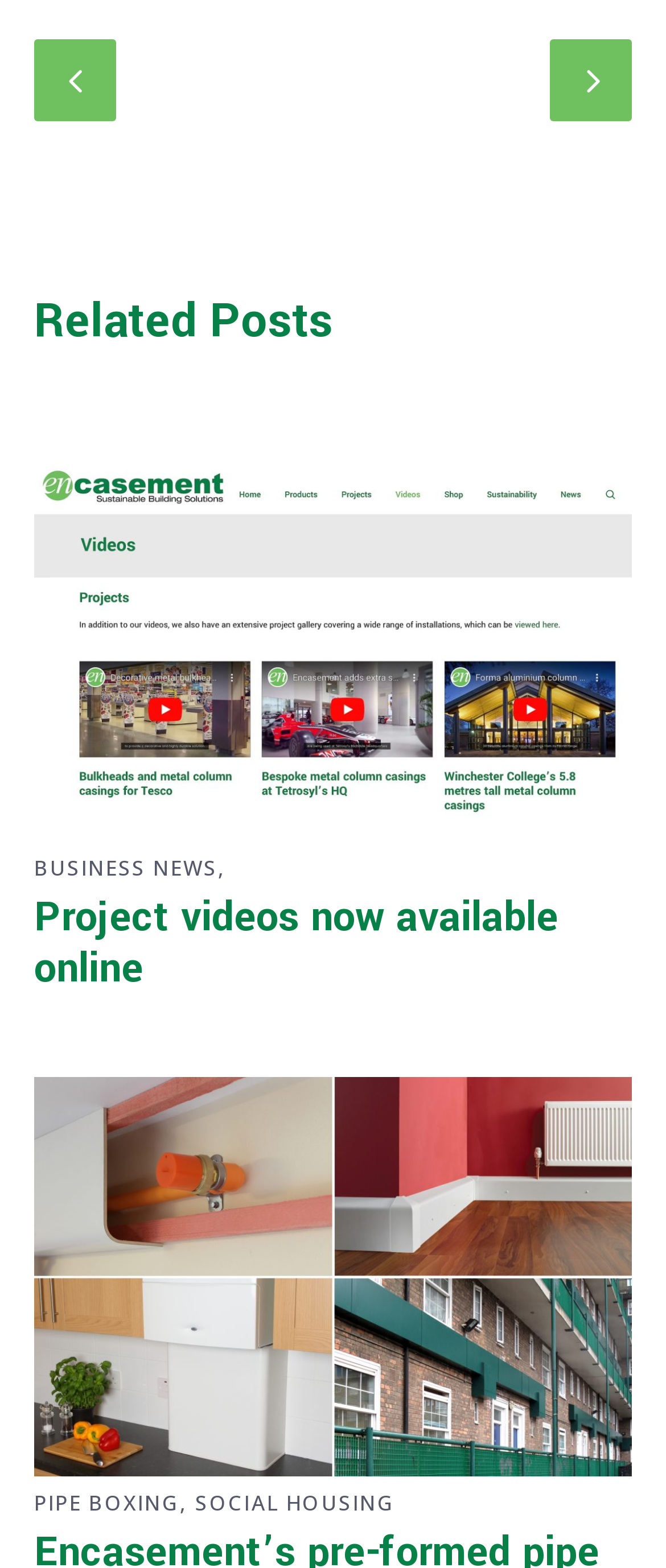Could you highlight the region that needs to be clicked to execute the instruction: "go to social housing"?

[0.293, 0.949, 0.593, 0.968]